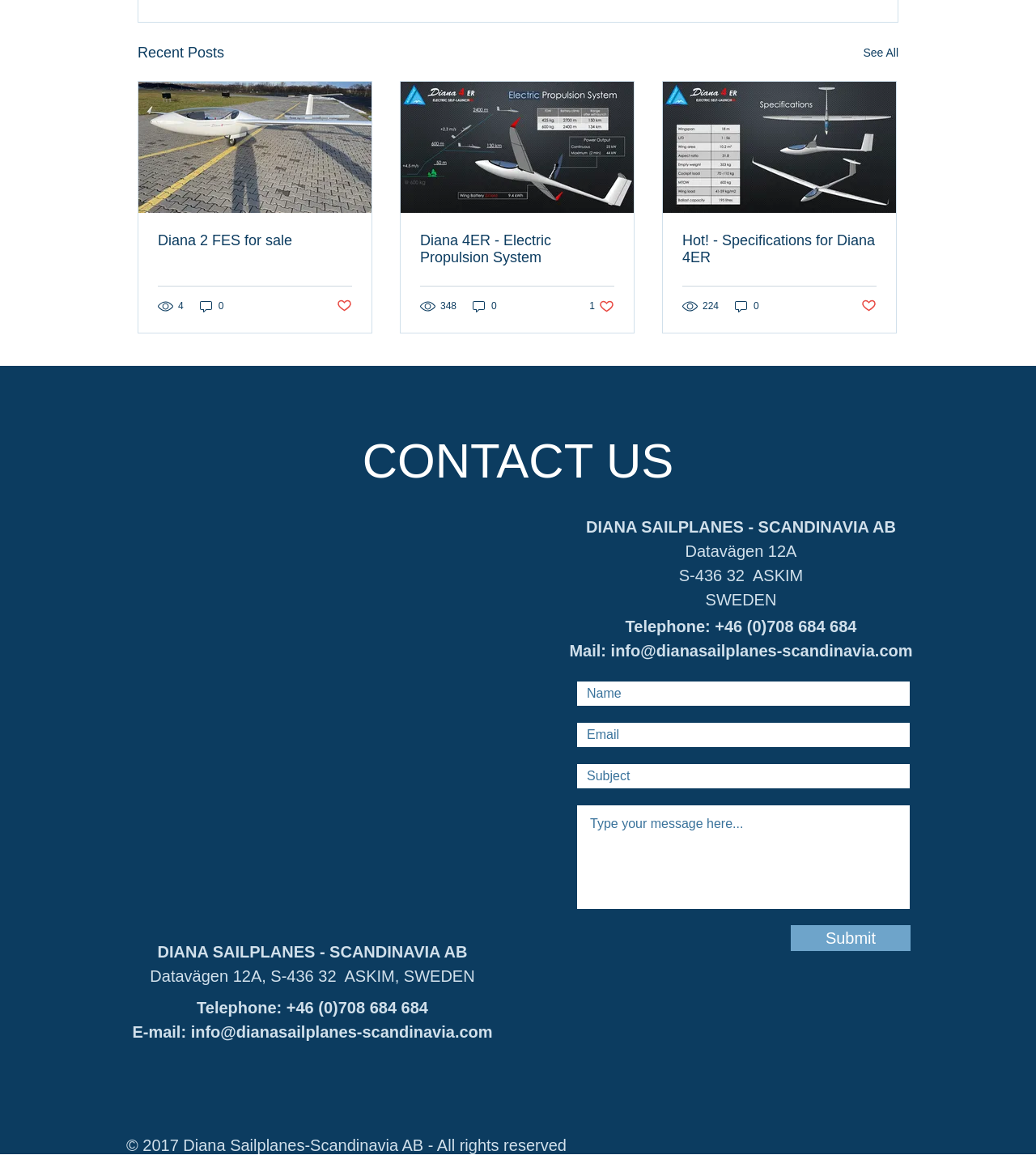Please locate the bounding box coordinates of the element that should be clicked to achieve the given instruction: "Enter text in the search box".

None